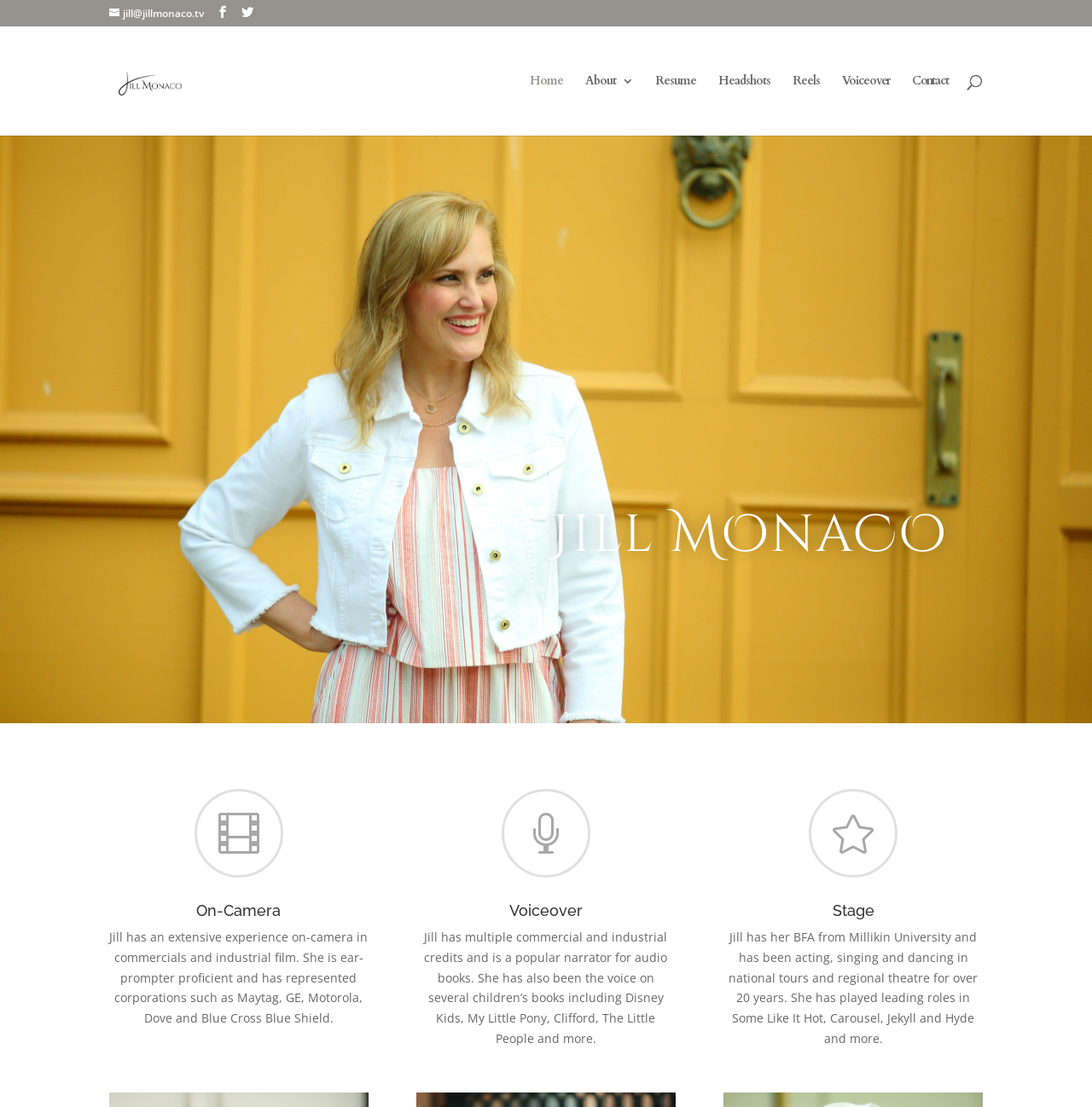Determine the bounding box coordinates of the target area to click to execute the following instruction: "Click the email link."

[0.1, 0.005, 0.187, 0.018]